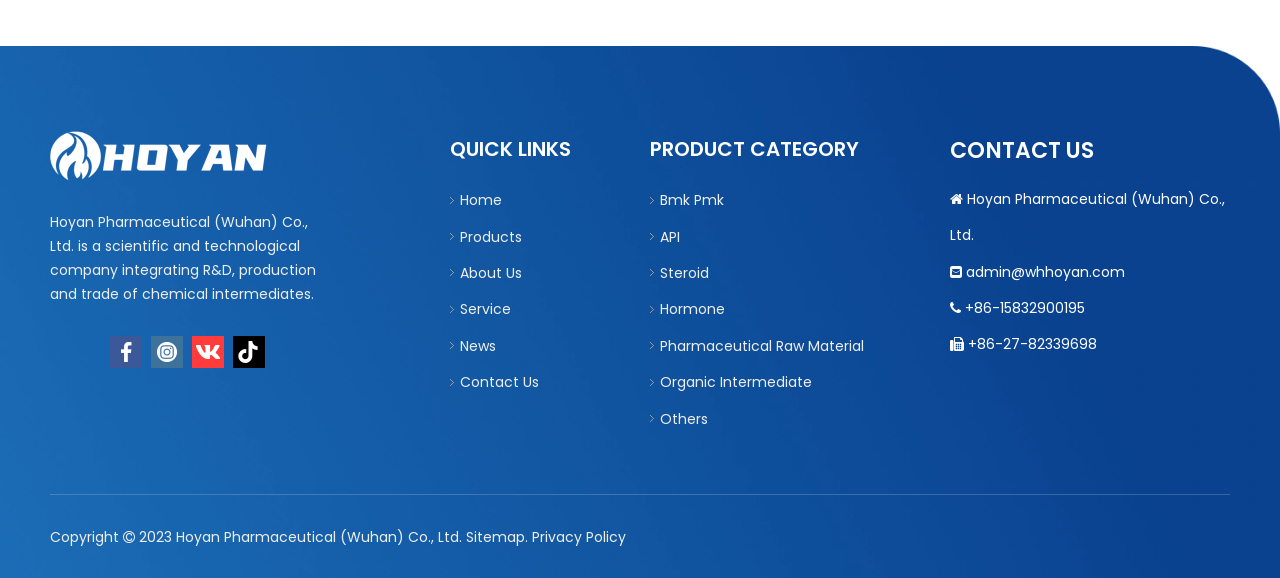Locate the coordinates of the bounding box for the clickable region that fulfills this instruction: "Go to the Home page".

[0.359, 0.329, 0.392, 0.364]